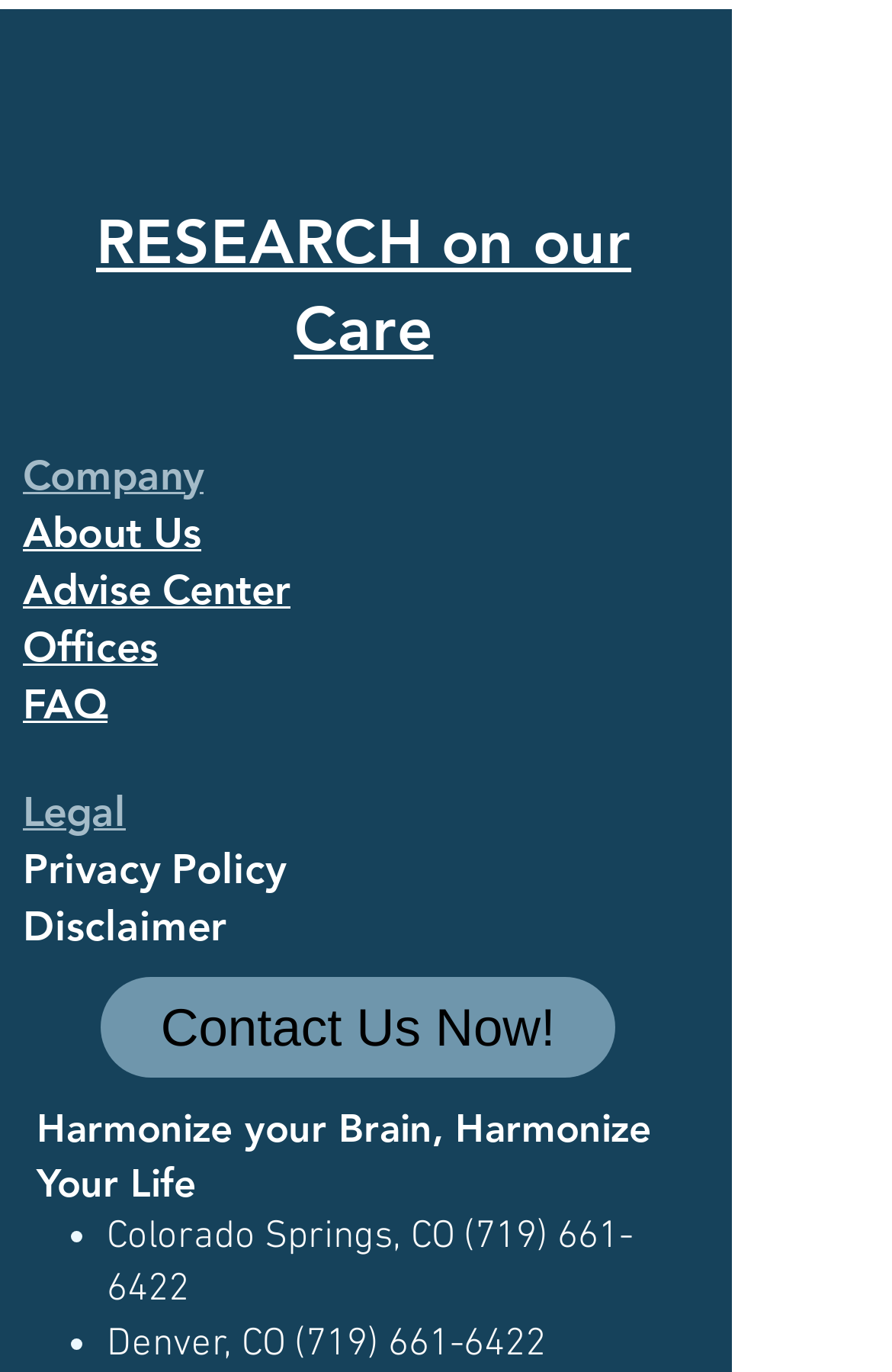Determine the bounding box coordinates of the clickable element necessary to fulfill the instruction: "Read about RESEARCH on our Care". Provide the coordinates as four float numbers within the 0 to 1 range, i.e., [left, top, right, bottom].

[0.023, 0.145, 0.792, 0.271]